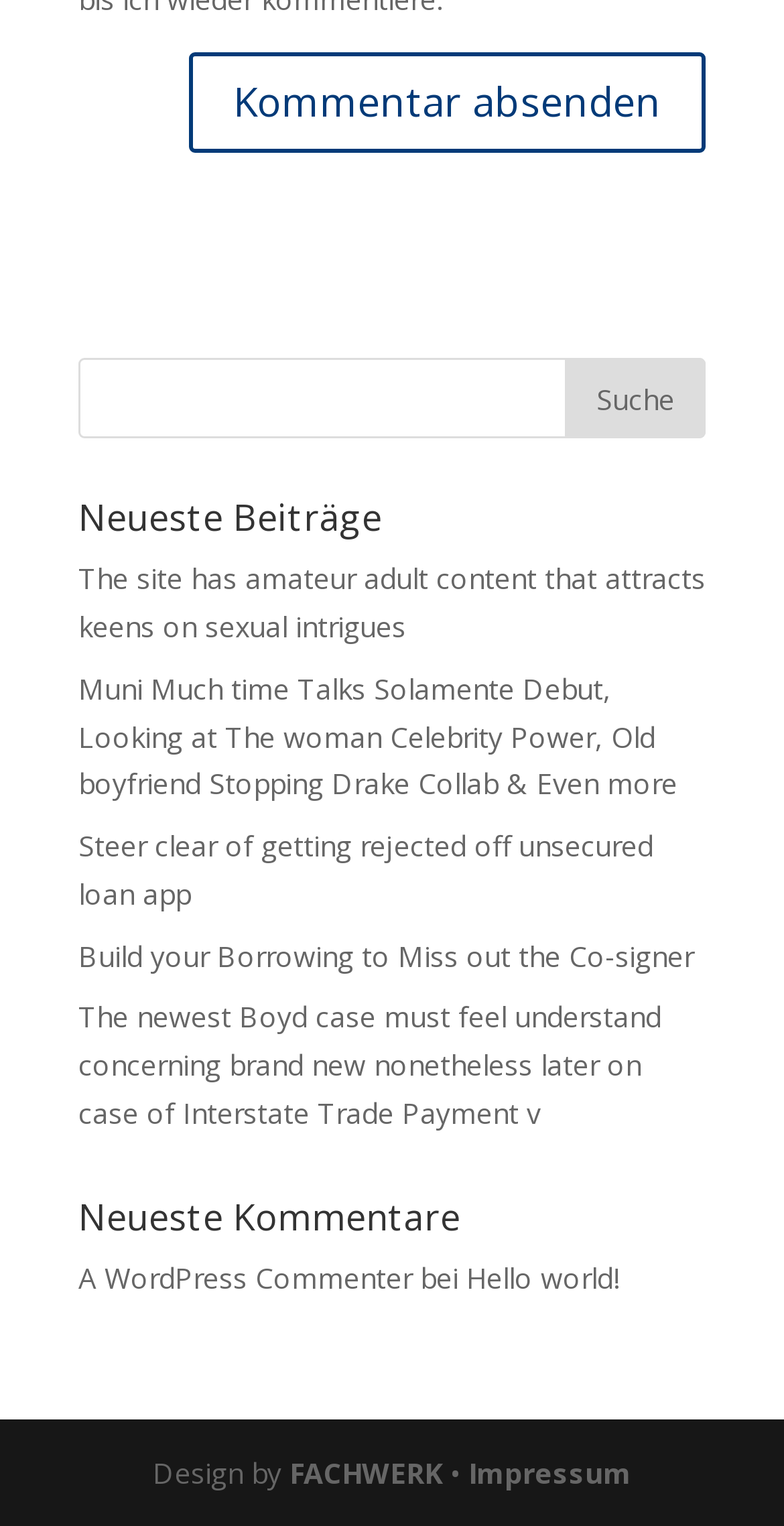Locate the bounding box of the UI element defined by this description: "Hello world!". The coordinates should be given as four float numbers between 0 and 1, formatted as [left, top, right, bottom].

[0.595, 0.825, 0.79, 0.85]